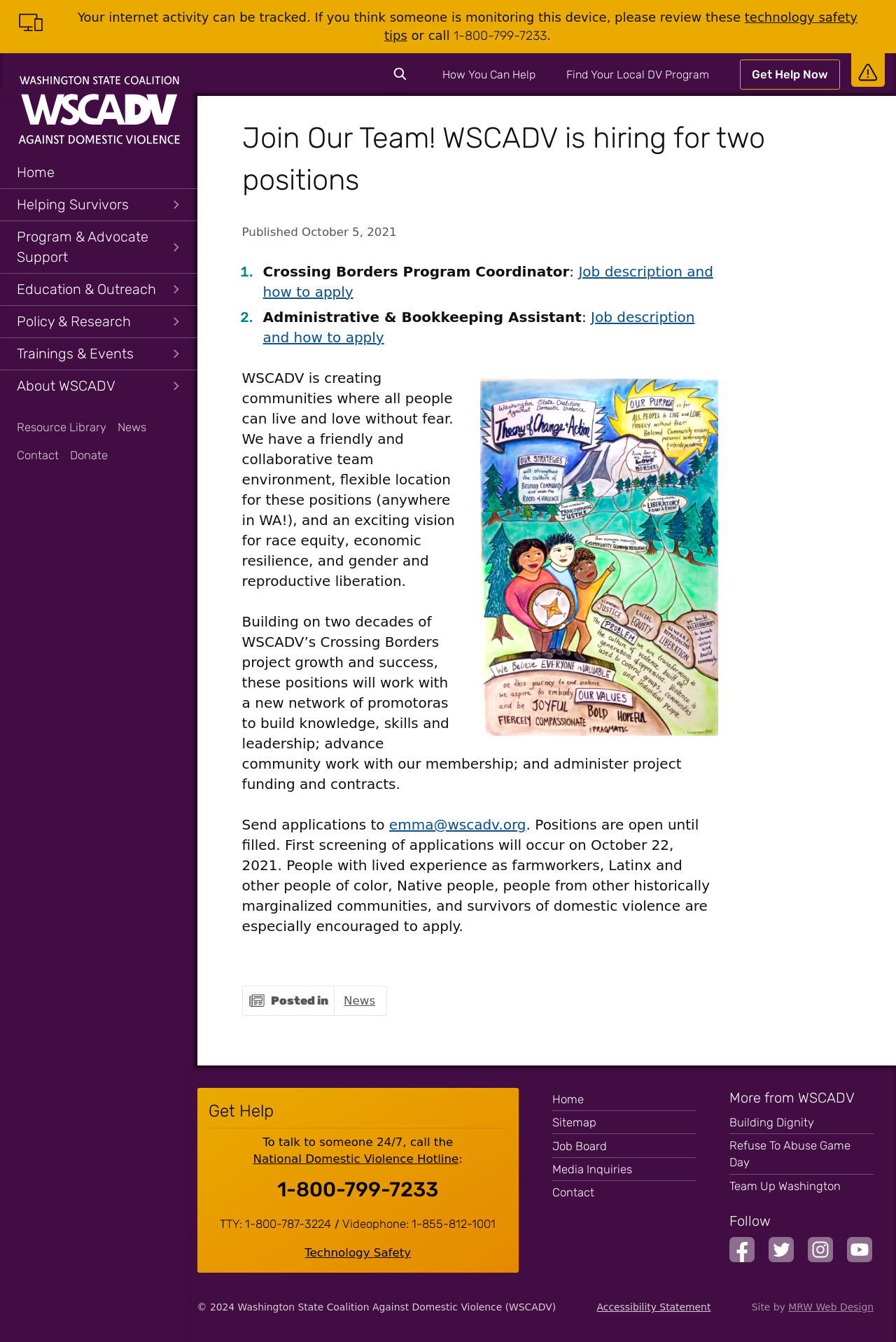What is the organization's name?
Answer the question with as much detail as possible.

I found the answer by looking at the top-left corner of the webpage, where the organization's name is displayed as a link.